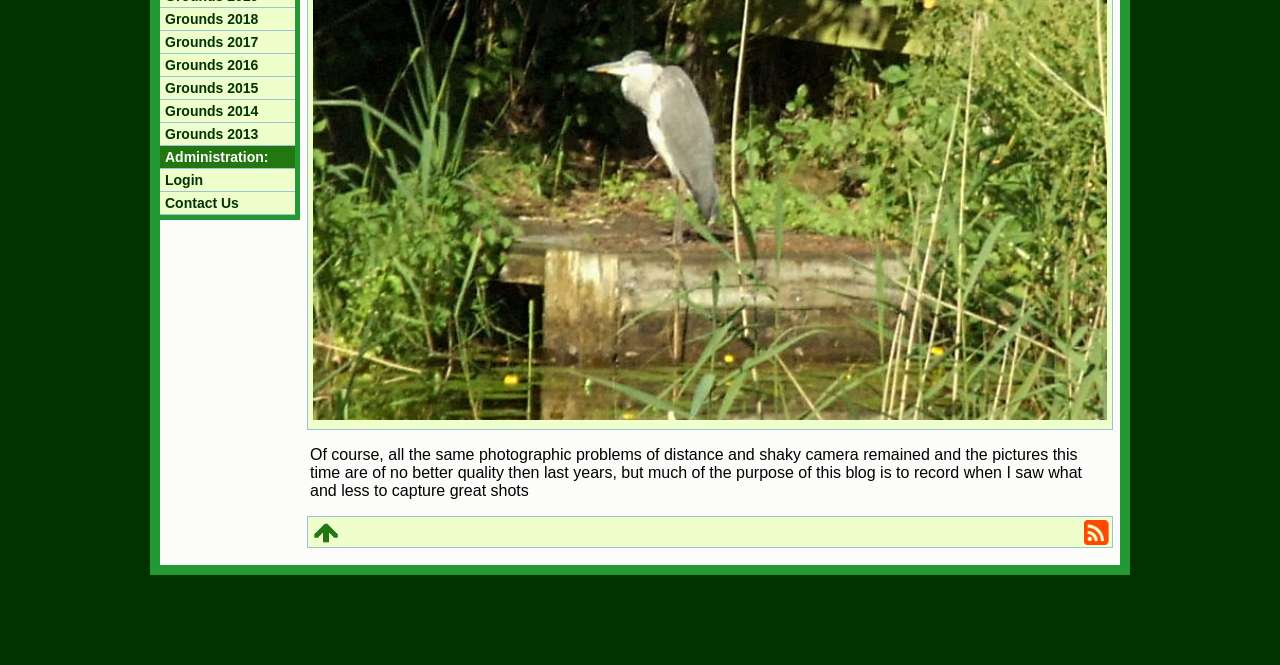Give the bounding box coordinates for this UI element: "Contact Us". The coordinates should be four float numbers between 0 and 1, arranged as [left, top, right, bottom].

[0.125, 0.289, 0.23, 0.322]